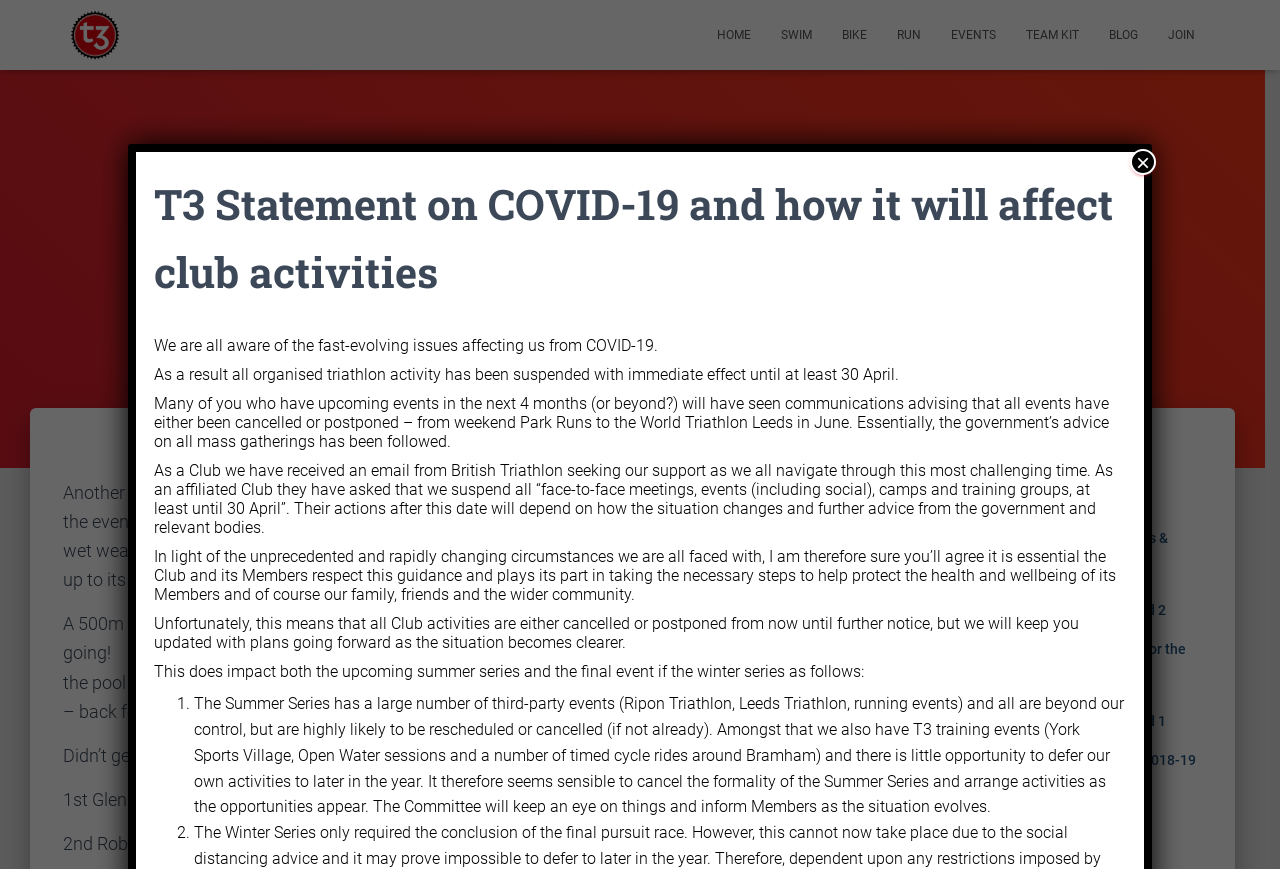Provide the bounding box coordinates of the section that needs to be clicked to accomplish the following instruction: "Click on the Winter’s Trail 2018-2019 Results & Round-Up link."

[0.742, 0.61, 0.912, 0.667]